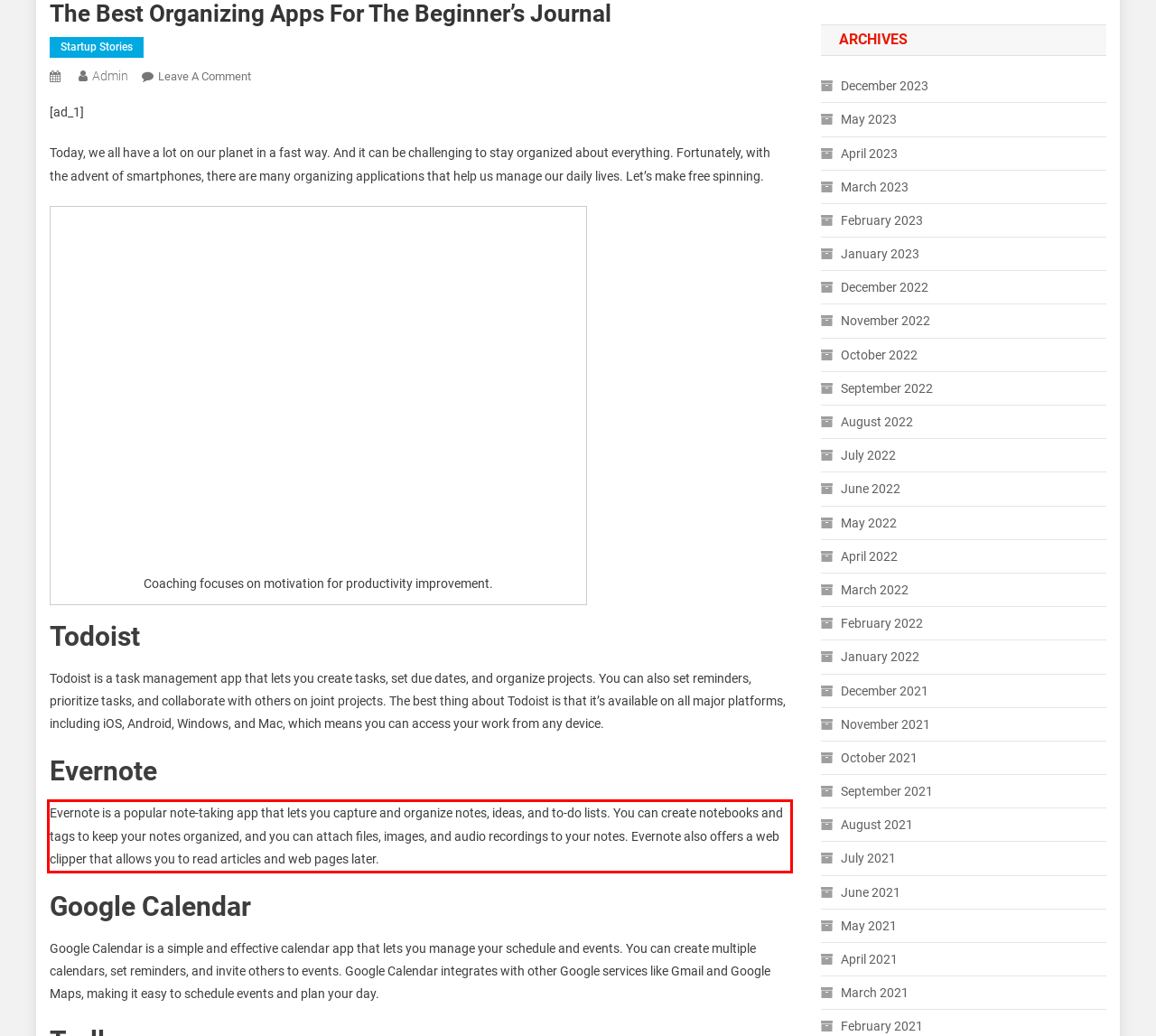Given the screenshot of the webpage, identify the red bounding box, and recognize the text content inside that red bounding box.

Evernote is a popular note-taking app that lets you capture and organize notes, ideas, and to-do lists. You can create notebooks and tags to keep your notes organized, and you can attach files, images, and audio recordings to your notes. Evernote also offers a web clipper that allows you to read articles and web pages later.